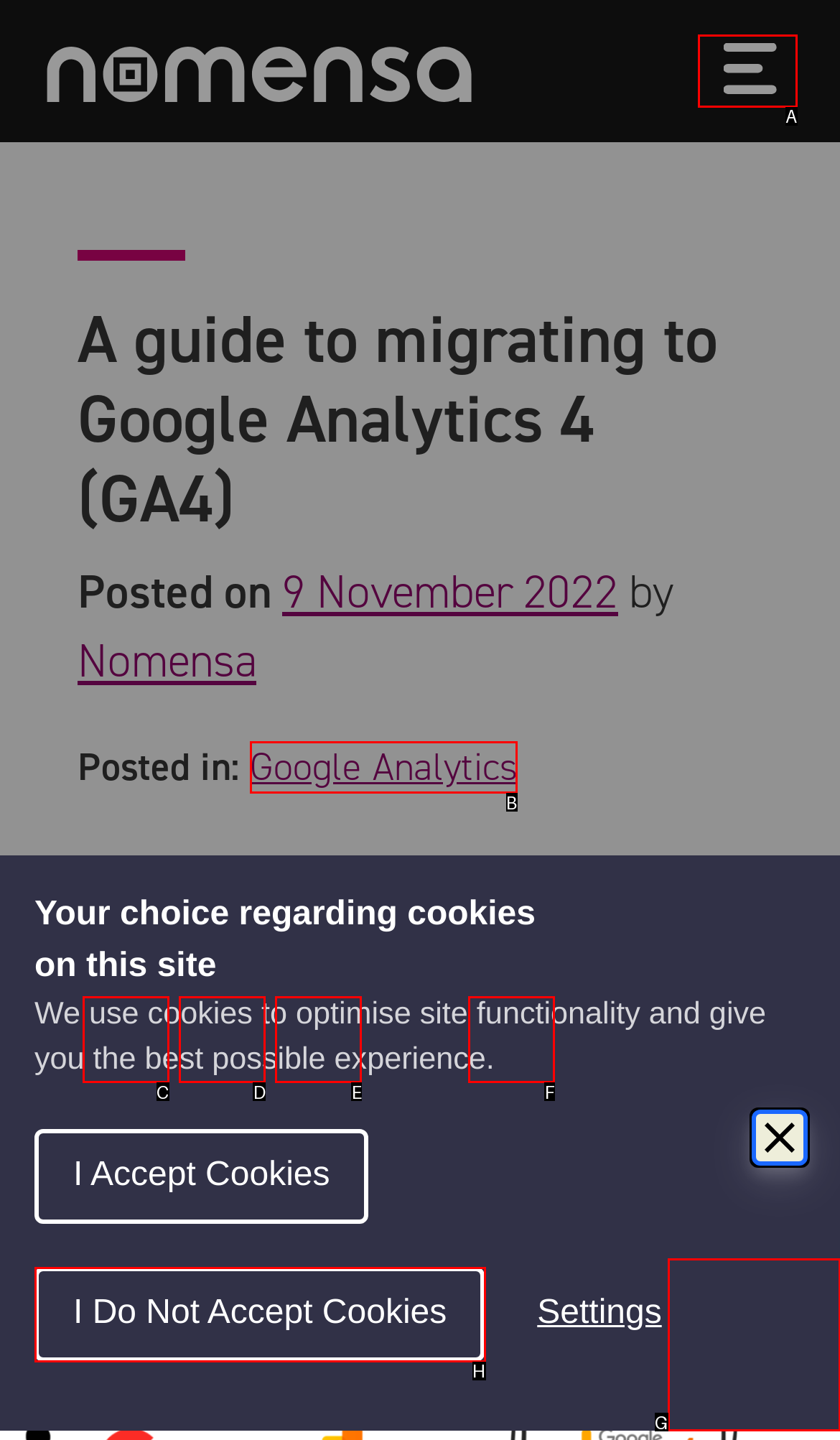Indicate which UI element needs to be clicked to fulfill the task: Click the Set cookie preferences button
Answer with the letter of the chosen option from the available choices directly.

G